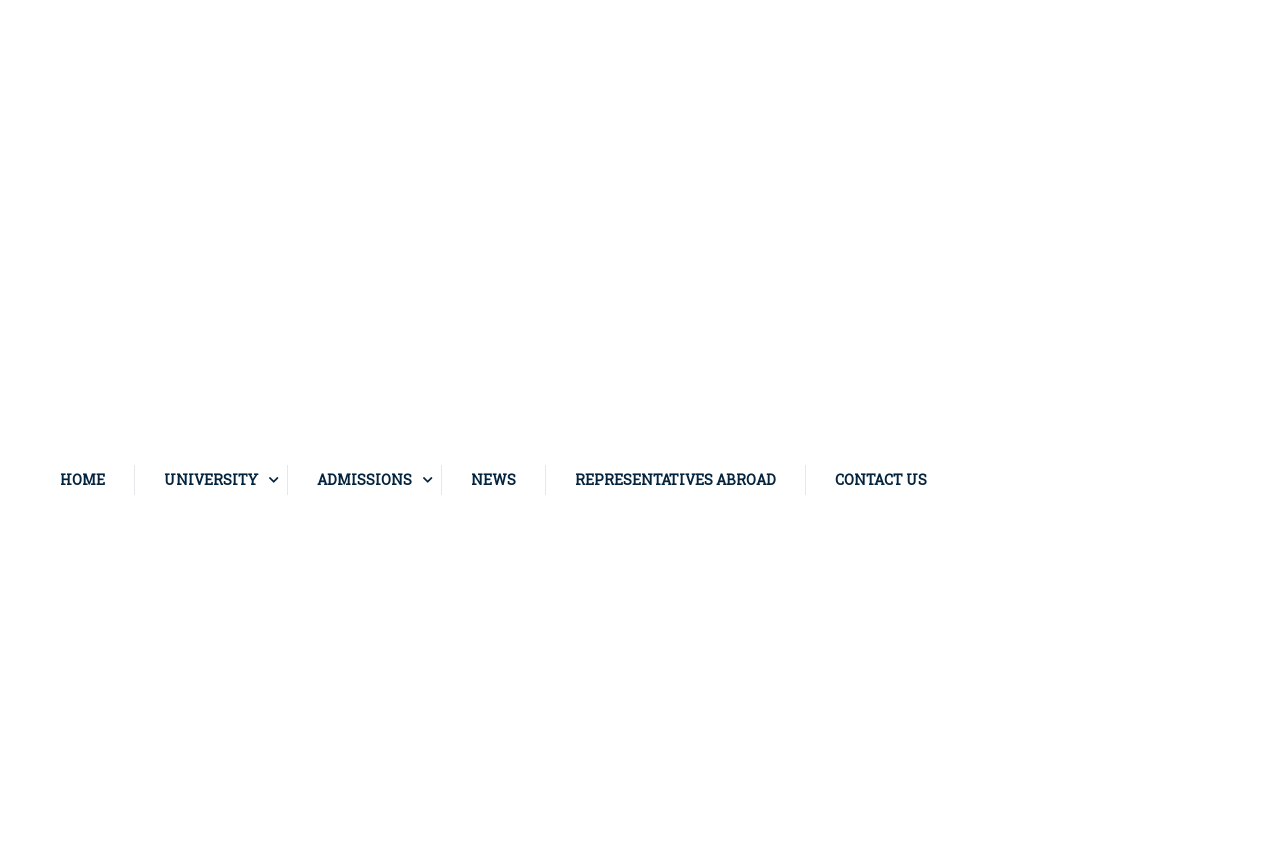Provide the bounding box coordinates of the area you need to click to execute the following instruction: "view university information".

[0.105, 0.519, 0.221, 0.588]